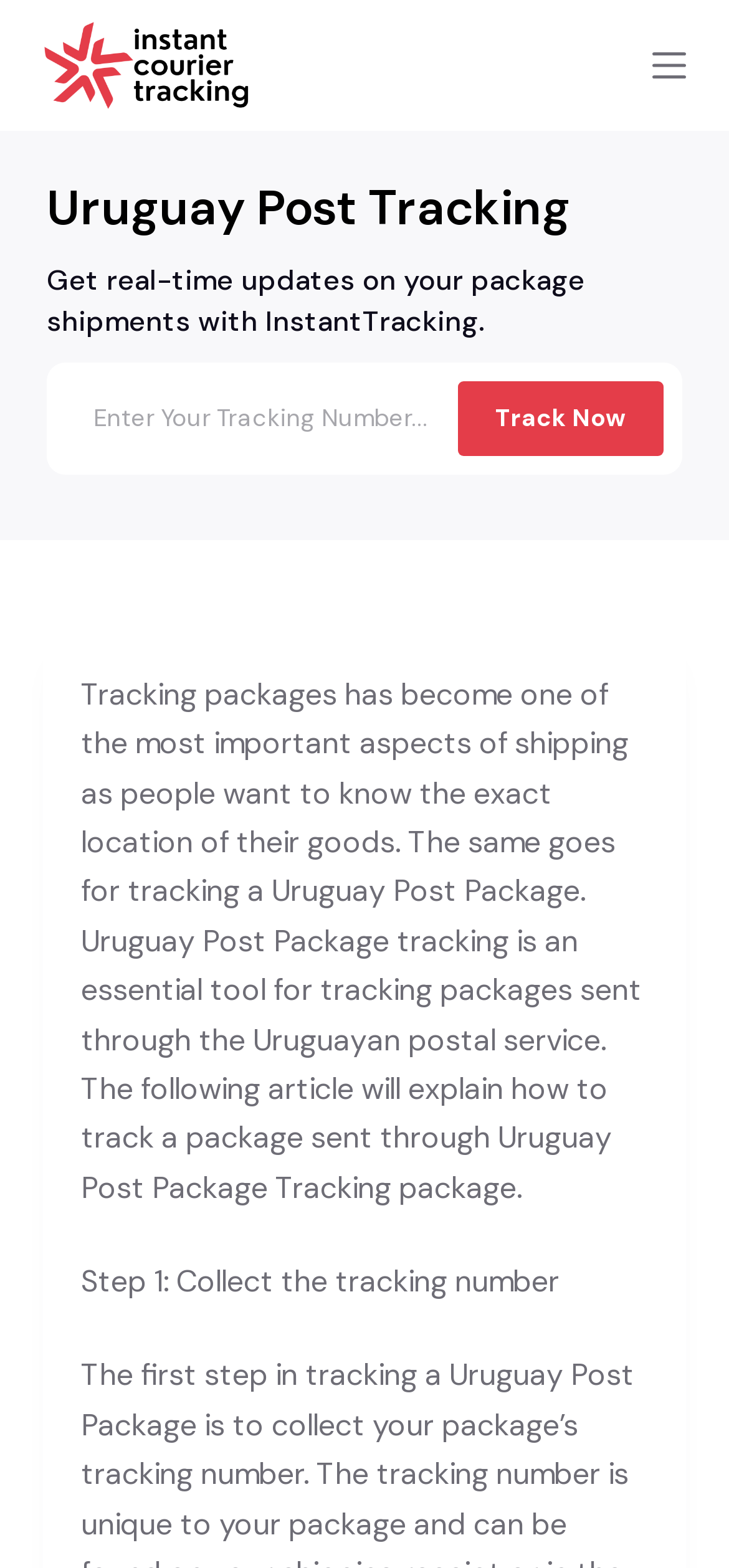Find and extract the text of the primary heading on the webpage.

Uruguay Post Tracking